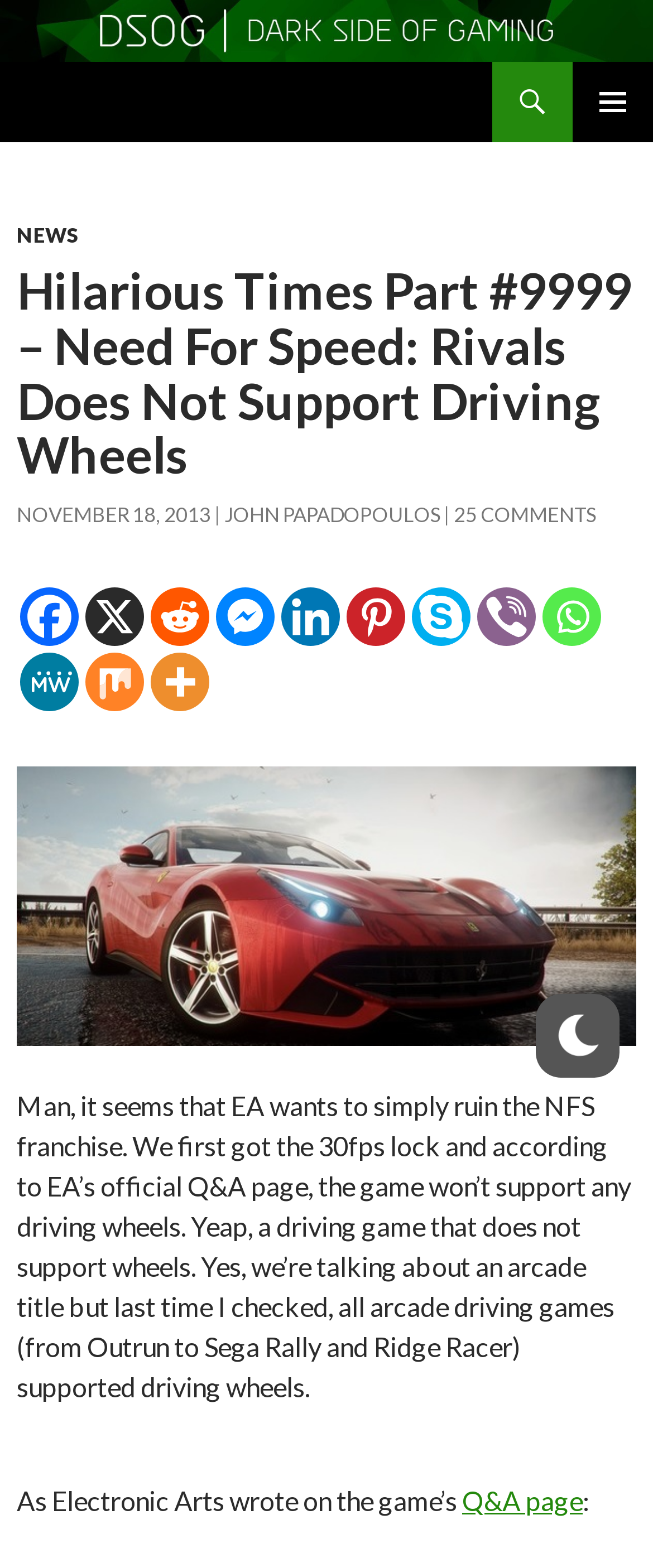What is the date of the article?
Could you give a comprehensive explanation in response to this question?

The date of the article can be determined by looking at the section below the article title, where we see the text 'NOVEMBER 18, 2013' as a link. This indicates that the article was published on November 18, 2013.